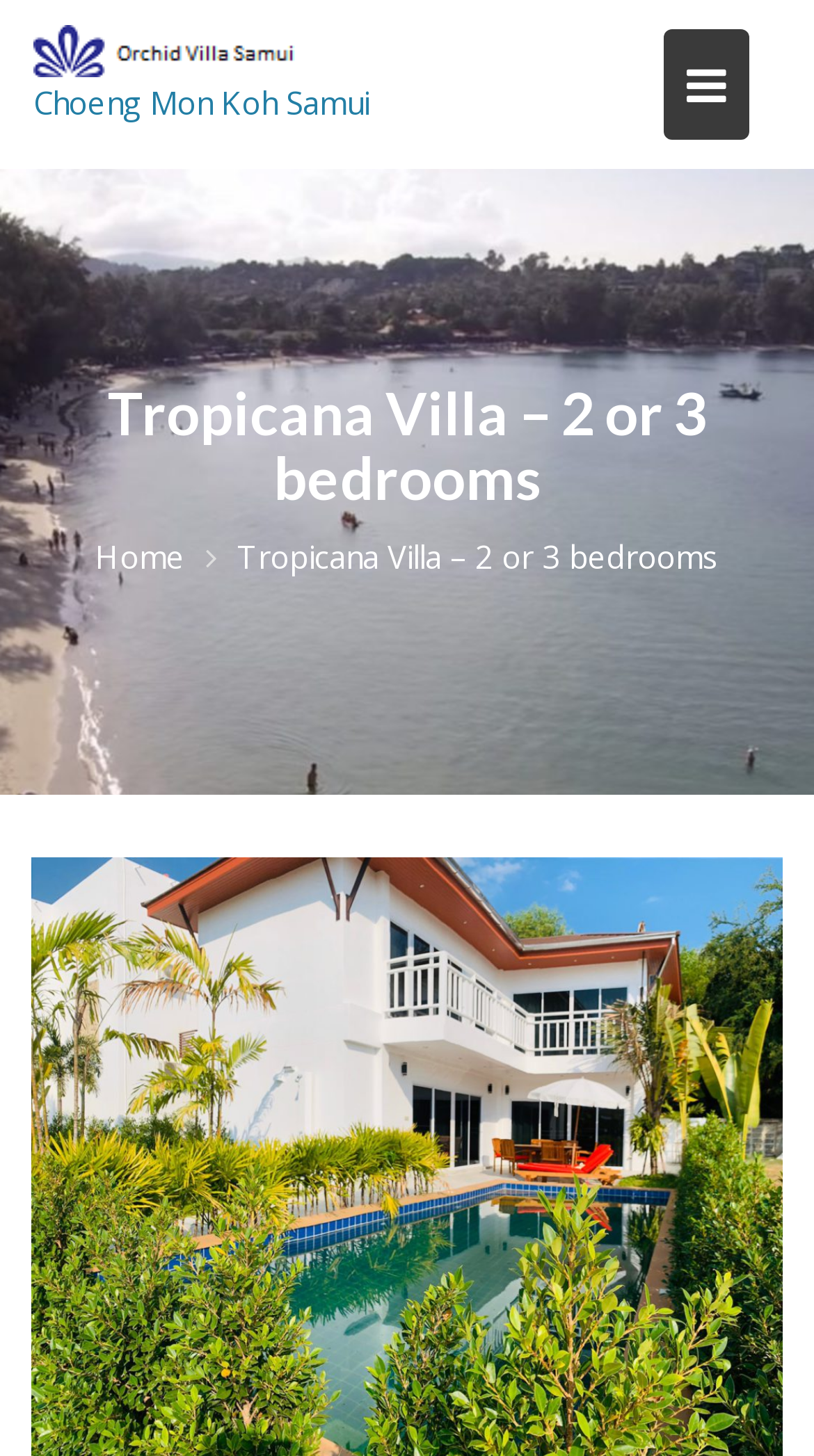Find the bounding box coordinates for the HTML element described in this sentence: "Home". Provide the coordinates as four float numbers between 0 and 1, in the format [left, top, right, bottom].

[0.117, 0.364, 0.227, 0.399]